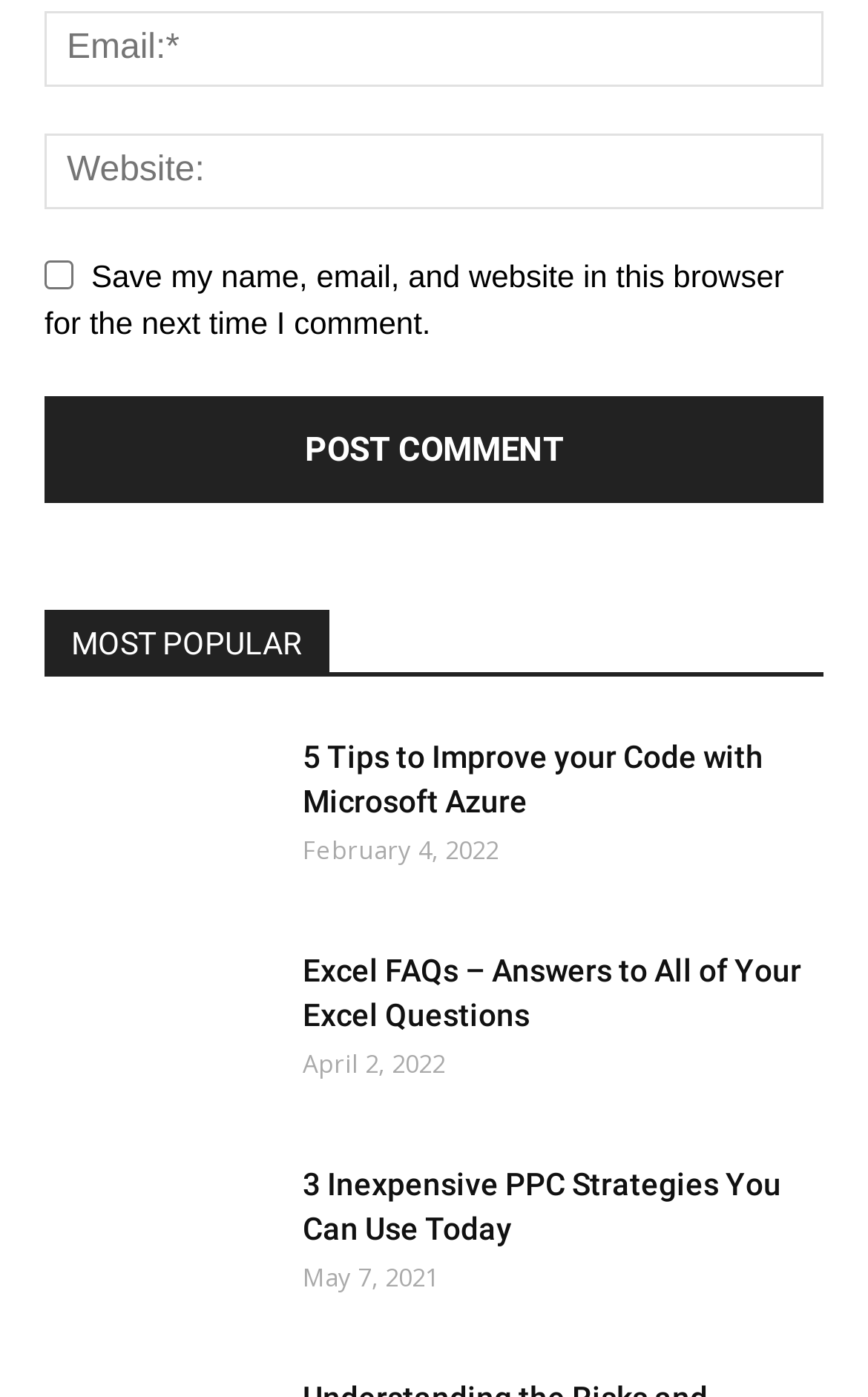Please specify the bounding box coordinates of the area that should be clicked to accomplish the following instruction: "Click 'Post Comment'". The coordinates should consist of four float numbers between 0 and 1, i.e., [left, top, right, bottom].

[0.051, 0.284, 0.949, 0.361]